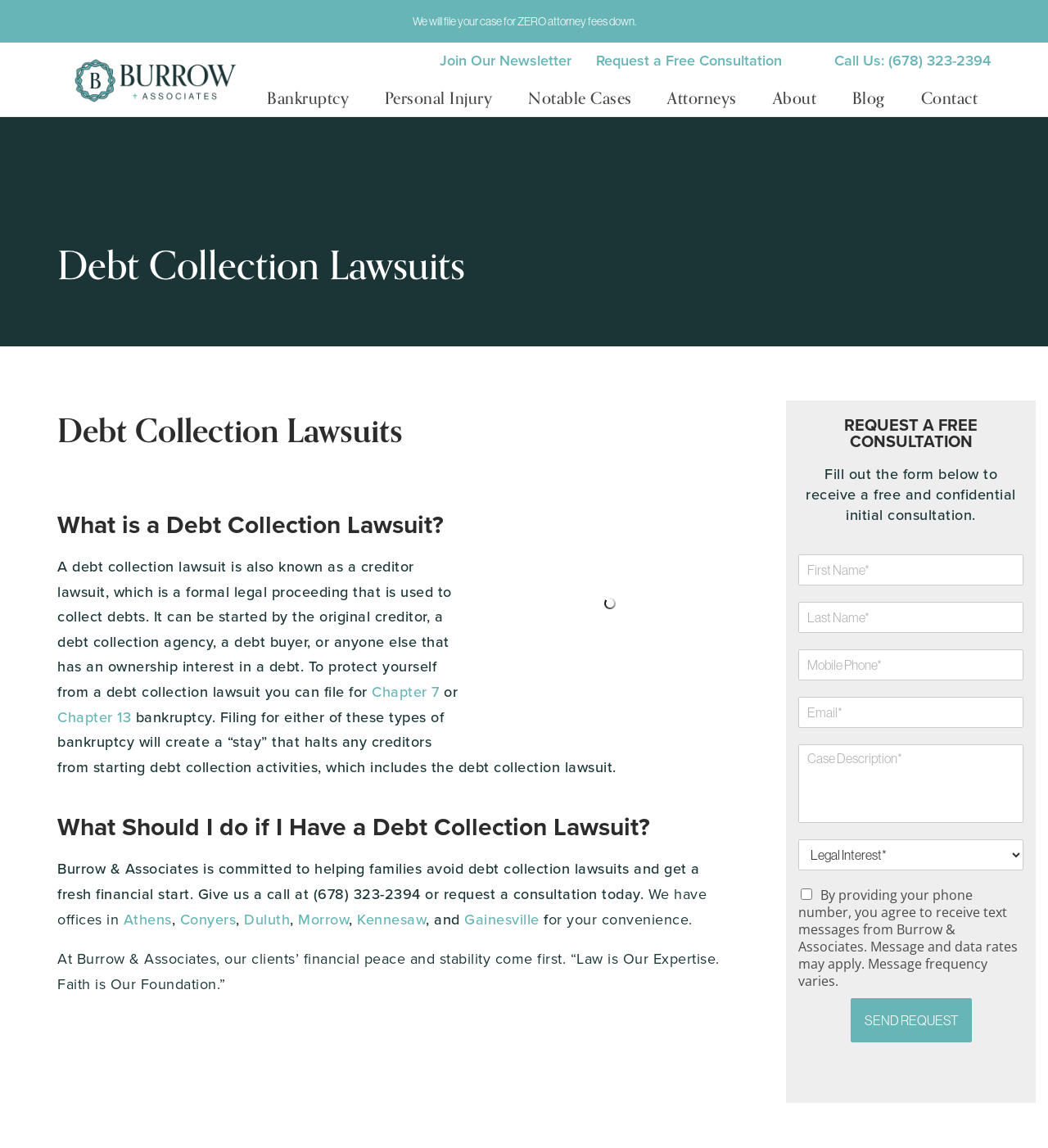Where are the offices of Burrow & Associates located? Observe the screenshot and provide a one-word or short phrase answer.

Athens, Conyers, Duluth, Morrow, Kennesaw, and Gainesville